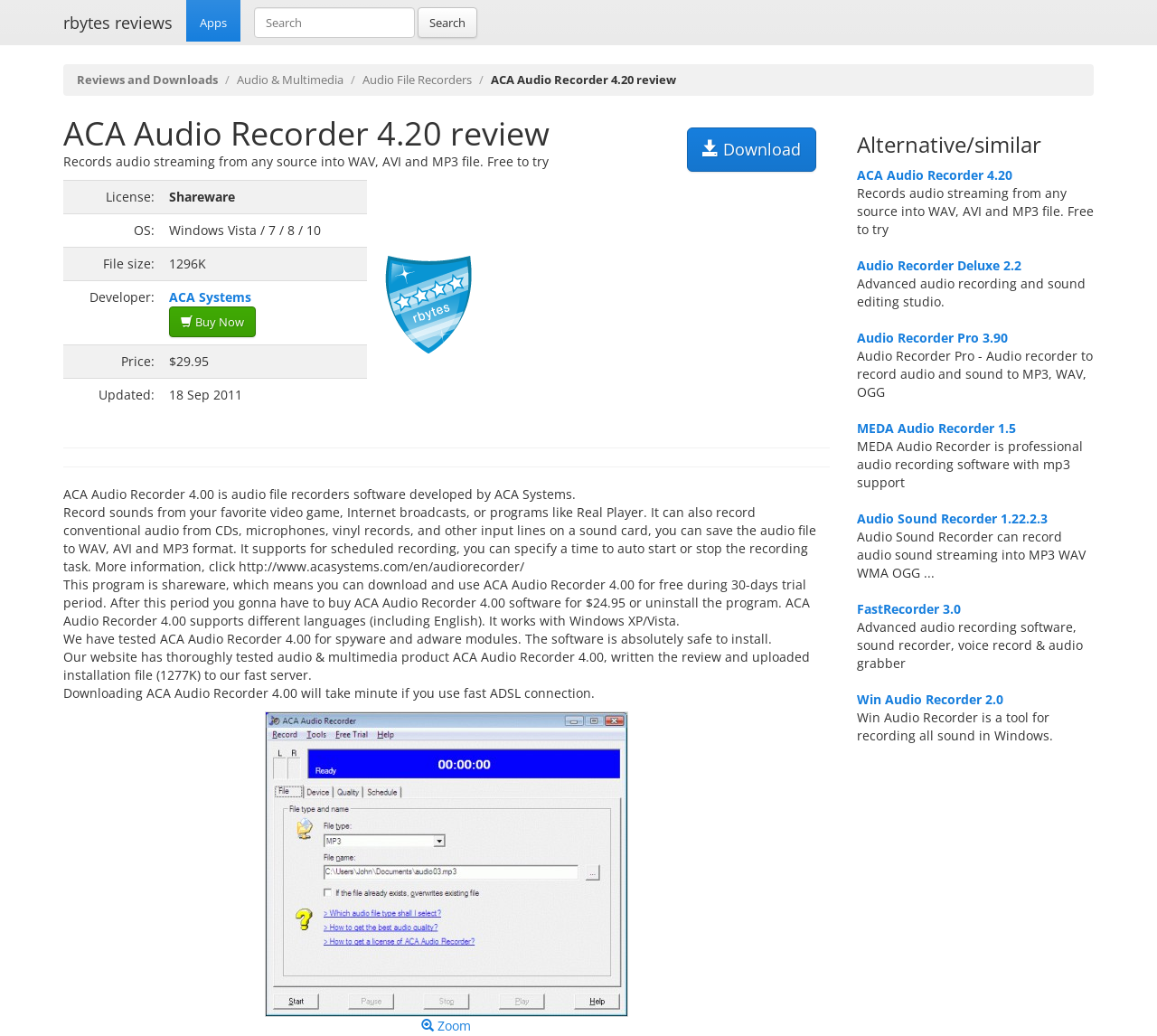Pinpoint the bounding box coordinates of the clickable element needed to complete the instruction: "Click the 'Gallery' link". The coordinates should be provided as four float numbers between 0 and 1: [left, top, right, bottom].

None